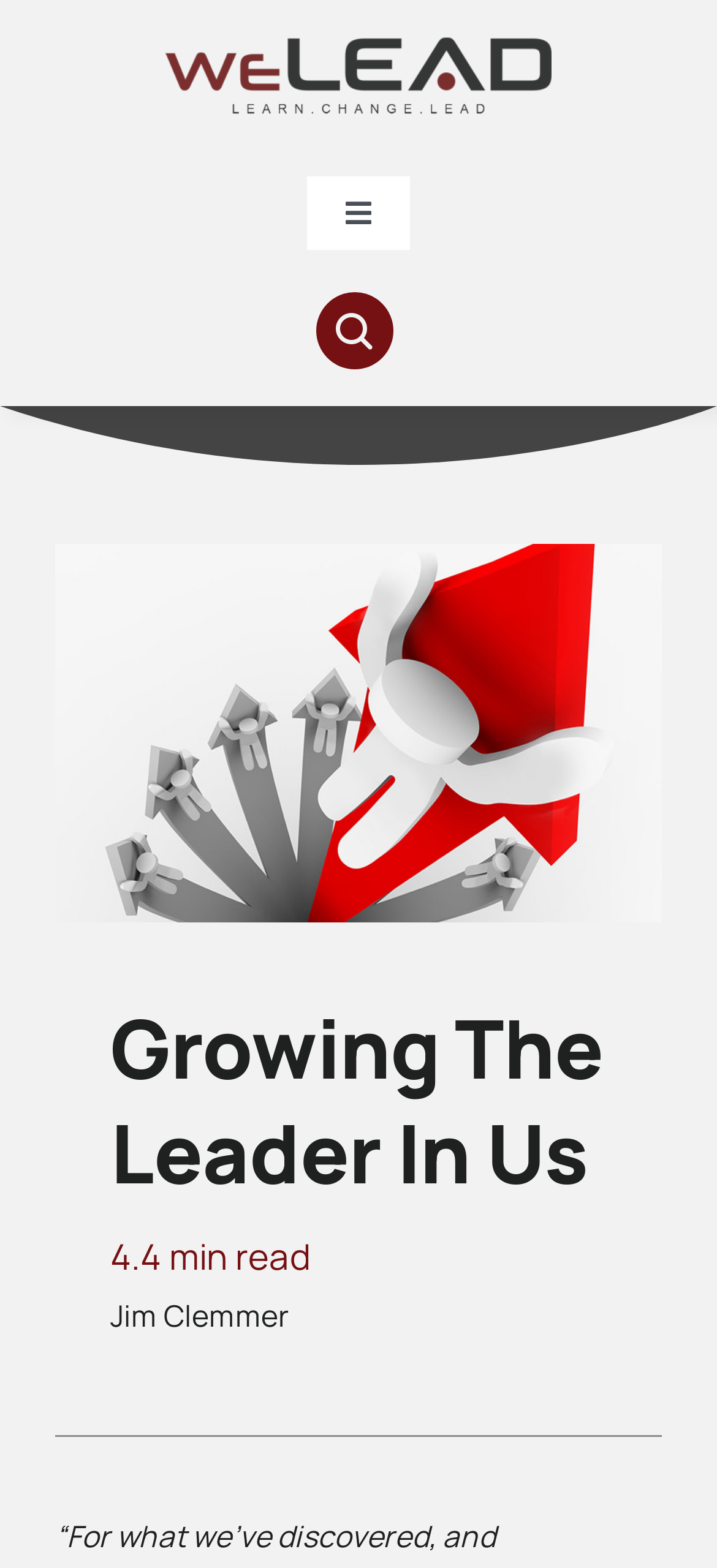Determine the bounding box for the UI element as described: "aria-label="Link to #awb-open-oc__1046"". The coordinates should be represented as four float numbers between 0 and 1, formatted as [left, top, right, bottom].

[0.441, 0.186, 0.548, 0.235]